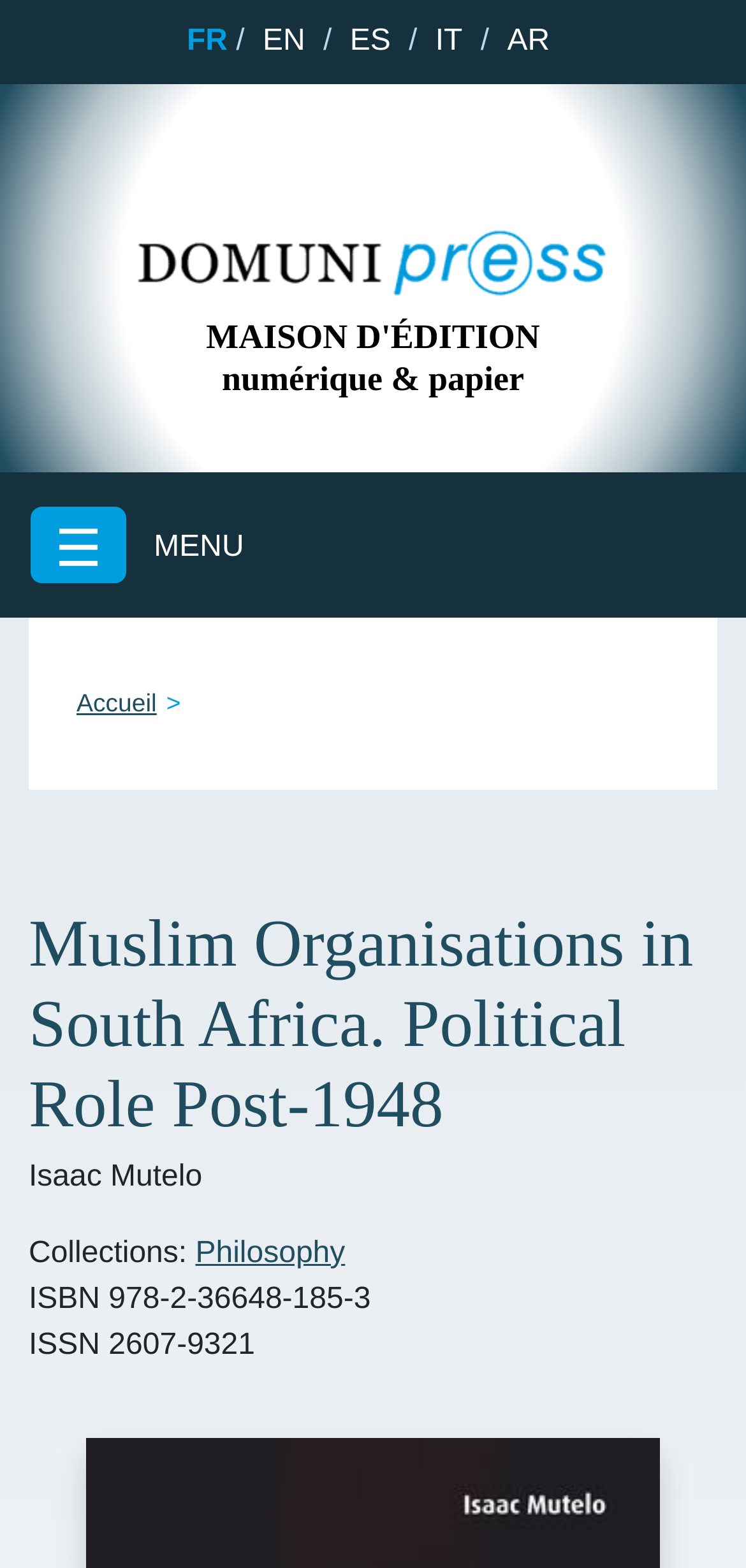Identify the bounding box for the given UI element using the description provided. Coordinates should be in the format (top-left x, top-left y, bottom-right x, bottom-right y) and must be between 0 and 1. Here is the description: AR

[0.68, 0.016, 0.737, 0.037]